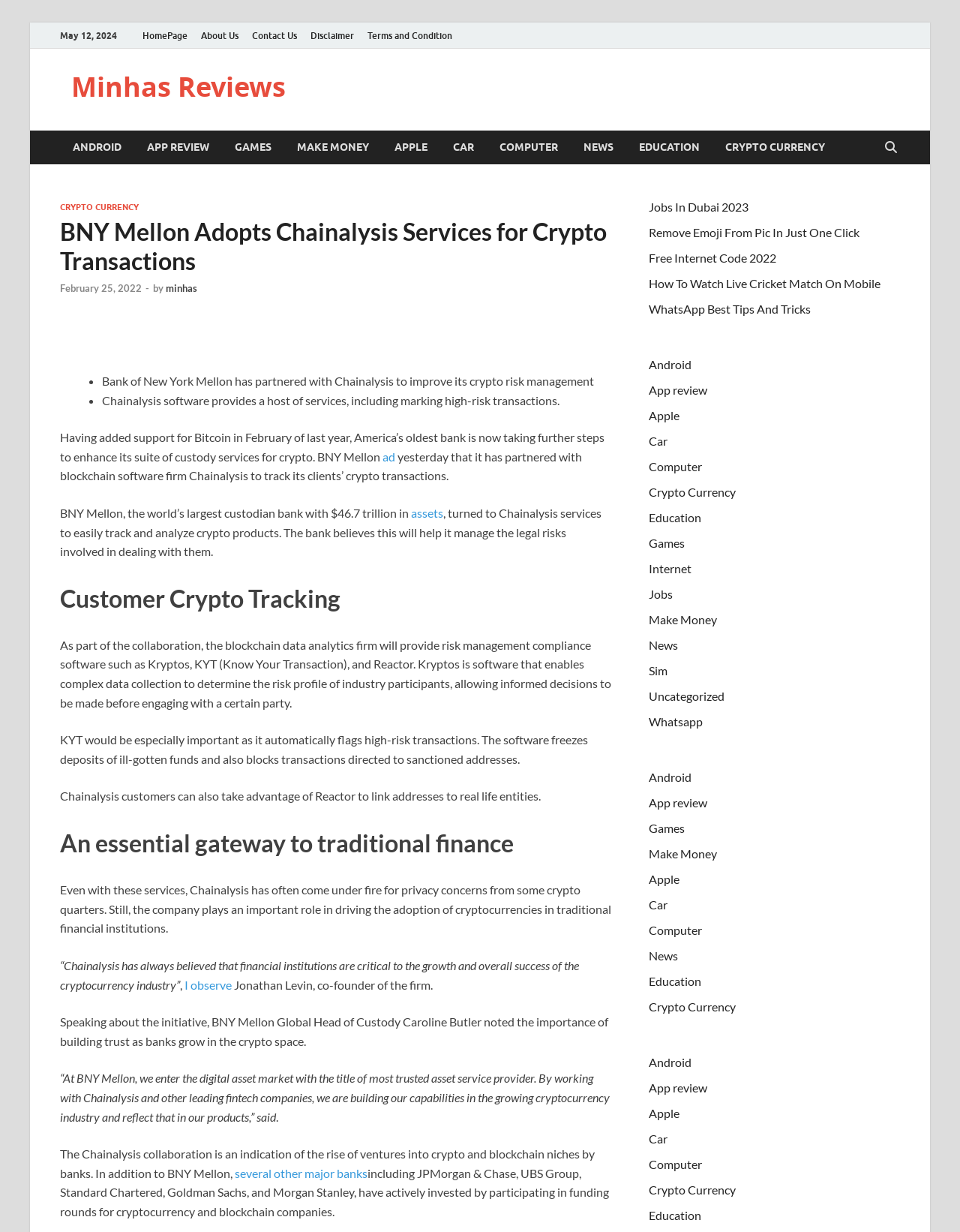Produce a meticulous description of the webpage.

This webpage is about BNY Mellon adopting Chainalysis services for crypto transactions. At the top, there is a date "May 12, 2024" and a navigation menu with links to "HomePage", "About Us", "Contact Us", "Disclaimer", and "Terms and Condition". Below the navigation menu, there is a title "BNY Mellon Adopts Chainalysis Services for Crypto Transactions" with a subtitle "Minhas Reviews". 

On the left side, there are two columns of links. The top column has links to "ANDROID", "APP REVIEW", "GAMES", "MAKE MONEY", "APPLE", "CAR", "COMPUTER", "NEWS", "EDUCATION", and "CRYPTO CURRENCY". The bottom column has similar links, but with some additional ones like "Jobs In Dubai 2023", "Remove Emoji From Pic In Just One Click", and "WhatsApp Best Tips And Tricks".

The main content of the webpage is divided into several sections. The first section describes the partnership between BNY Mellon and Chainalysis, stating that Chainalysis software provides a host of services, including marking high-risk transactions. The second section explains that BNY Mellon has added support for Bitcoin and is now taking further steps to enhance its suite of custody services for crypto. 

The third section is about customer crypto tracking, describing the risk management compliance software provided by Chainalysis, such as Kryptos, KYT, and Reactor. The fourth section is about the importance of Chainalysis in driving the adoption of cryptocurrencies in traditional financial institutions. 

The webpage also includes quotes from Jonathan Levin, co-founder of Chainalysis, and Caroline Butler, BNY Mellon Global Head of Custody, discussing the initiative and the importance of building trust in the crypto space. Finally, the webpage mentions that several other major banks, including JPMorgan & Chase, UBS Group, Standard Chartered, Goldman Sachs, and Morgan Stanley, have also invested in cryptocurrency and blockchain companies.